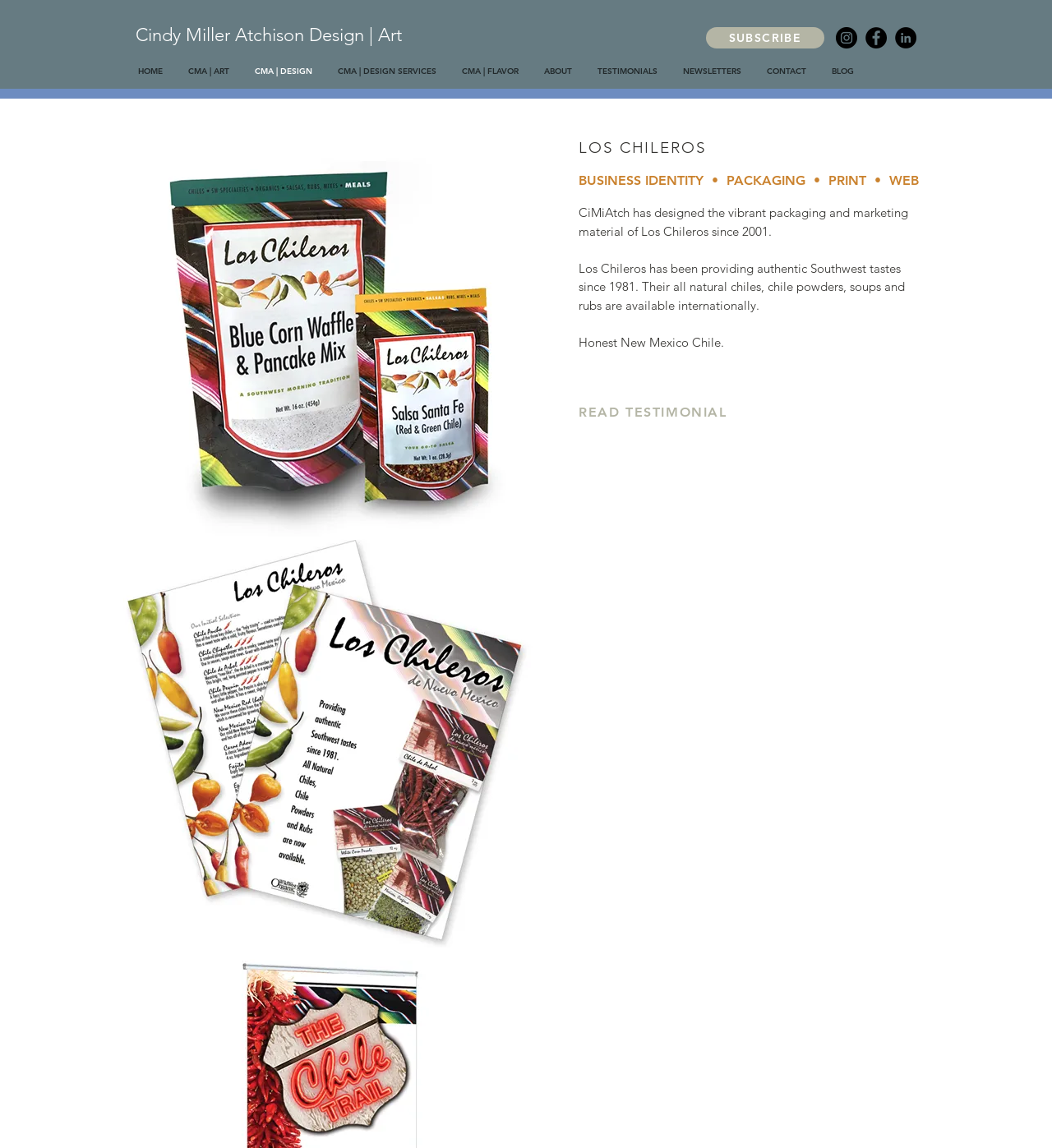Please identify the bounding box coordinates of the area that needs to be clicked to follow this instruction: "Click the 'HOME' link".

[0.12, 0.056, 0.166, 0.069]